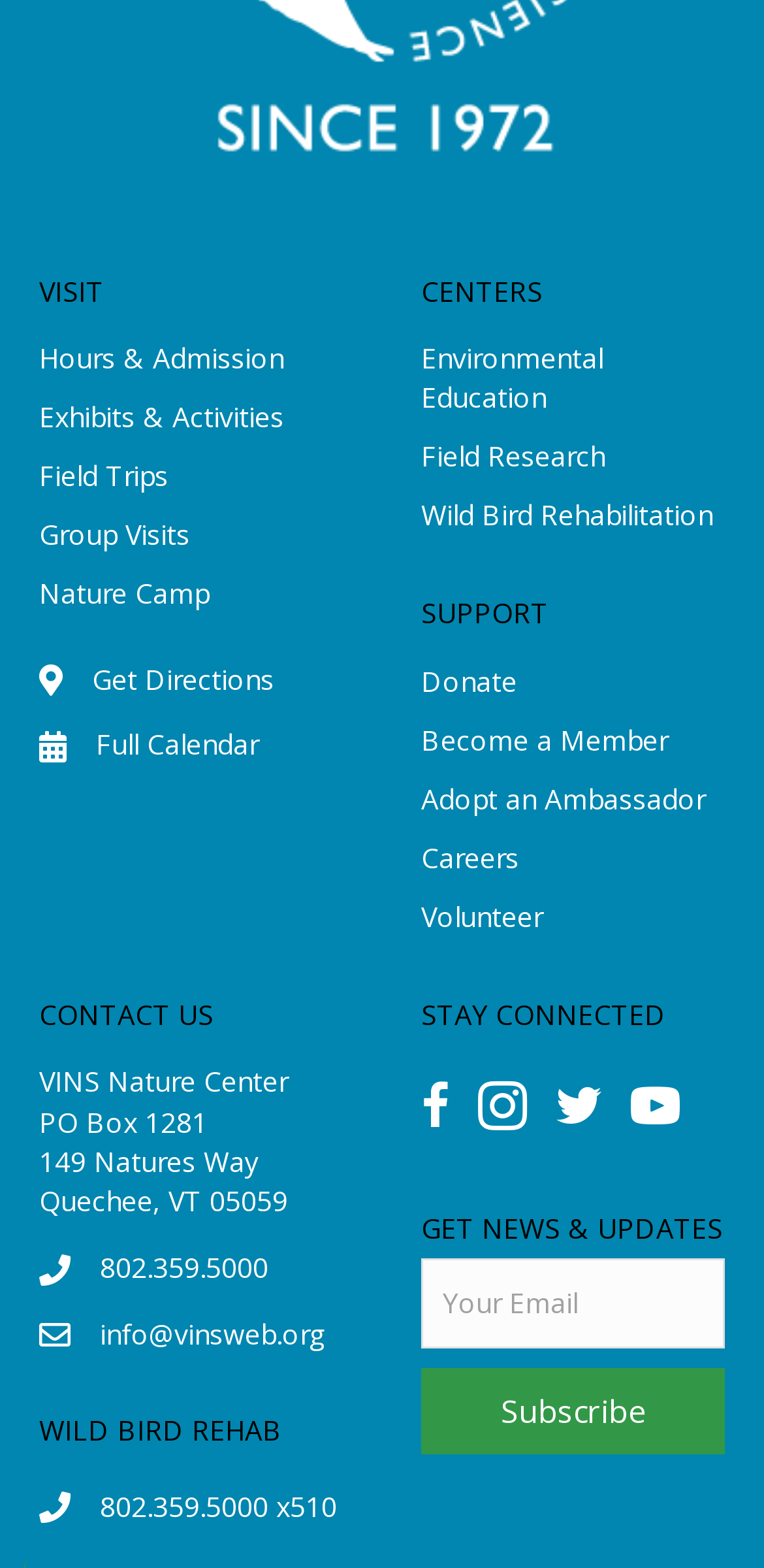What is the name of the nature center?
Please answer using one word or phrase, based on the screenshot.

VINS Nature Center